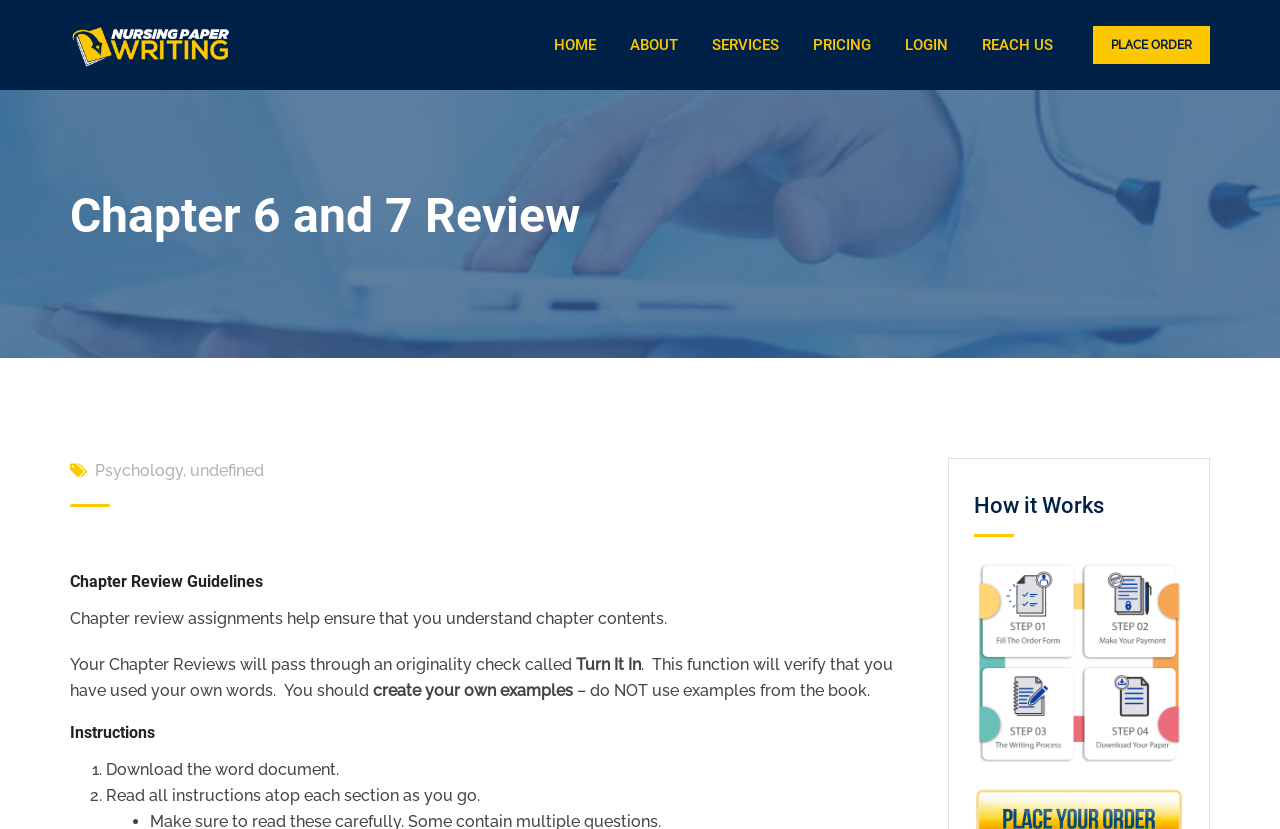Please reply with a single word or brief phrase to the question: 
What is the name of the originality check tool used for chapter reviews?

Turn It In